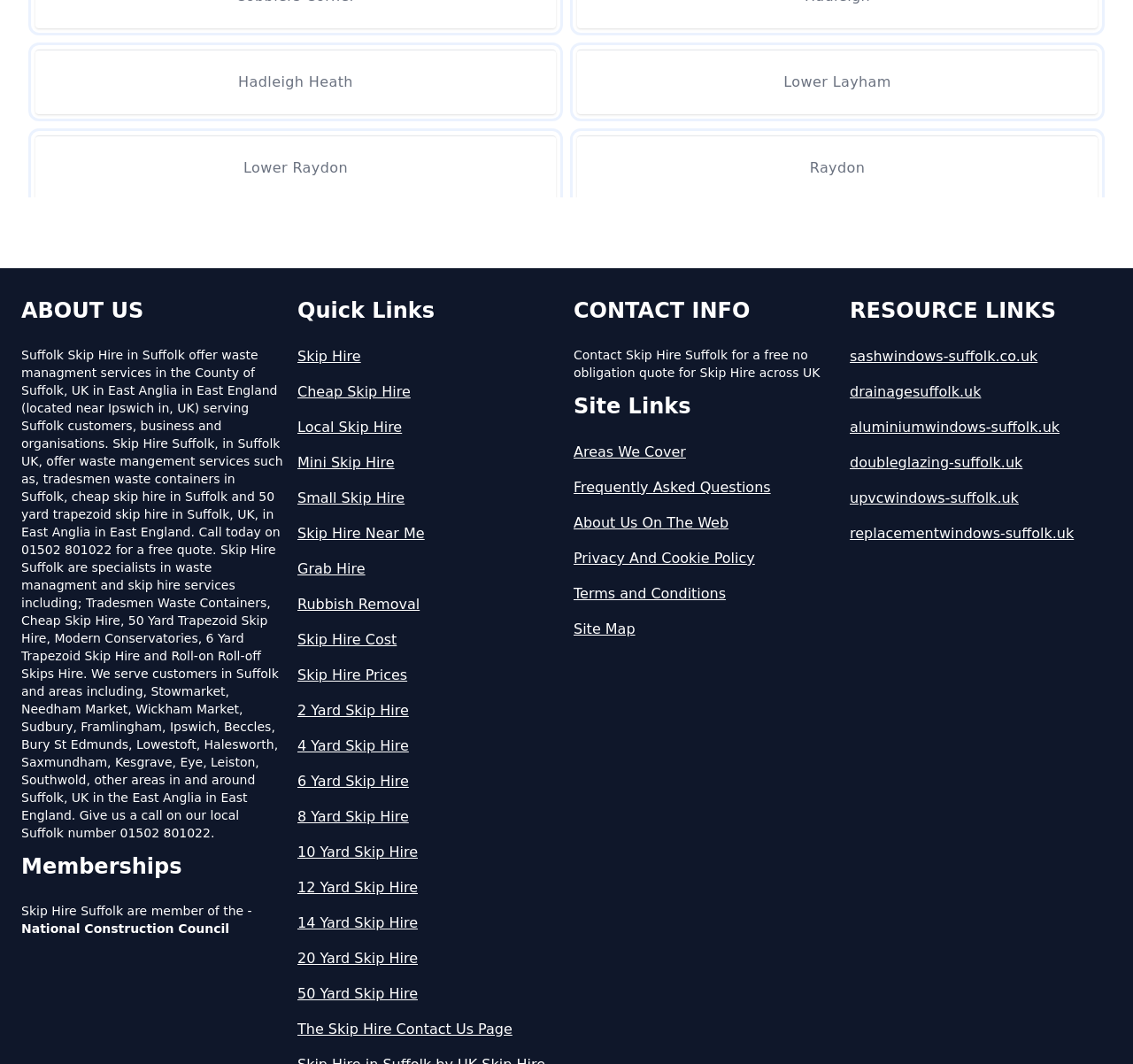Please identify the bounding box coordinates of where to click in order to follow the instruction: "Click on 'Hadleigh Heath'".

[0.031, 0.047, 0.491, 0.107]